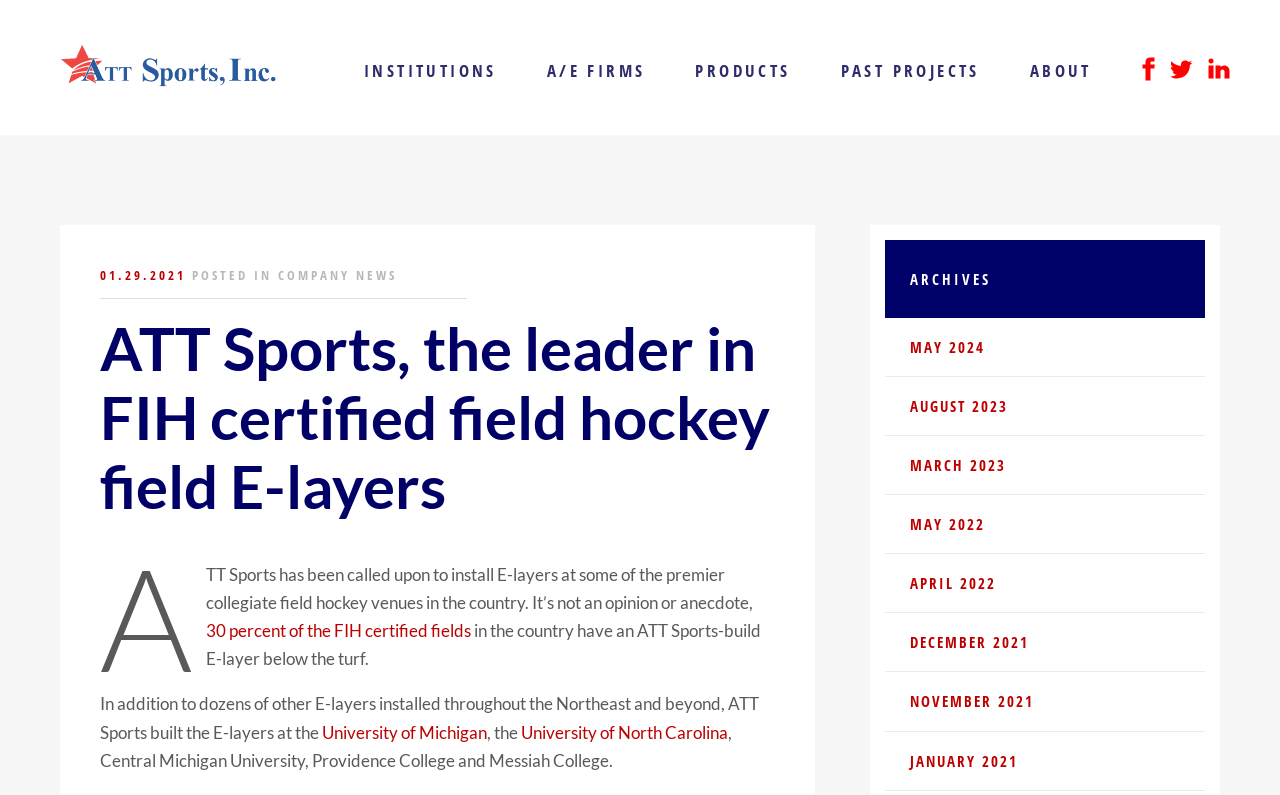Using the information shown in the image, answer the question with as much detail as possible: What type of sports field does ATT Sports specialize in?

Based on the webpage content, ATT Sports is described as the leader in FIH certified field hockey field E-layers, indicating that they specialize in field hockey sports fields.